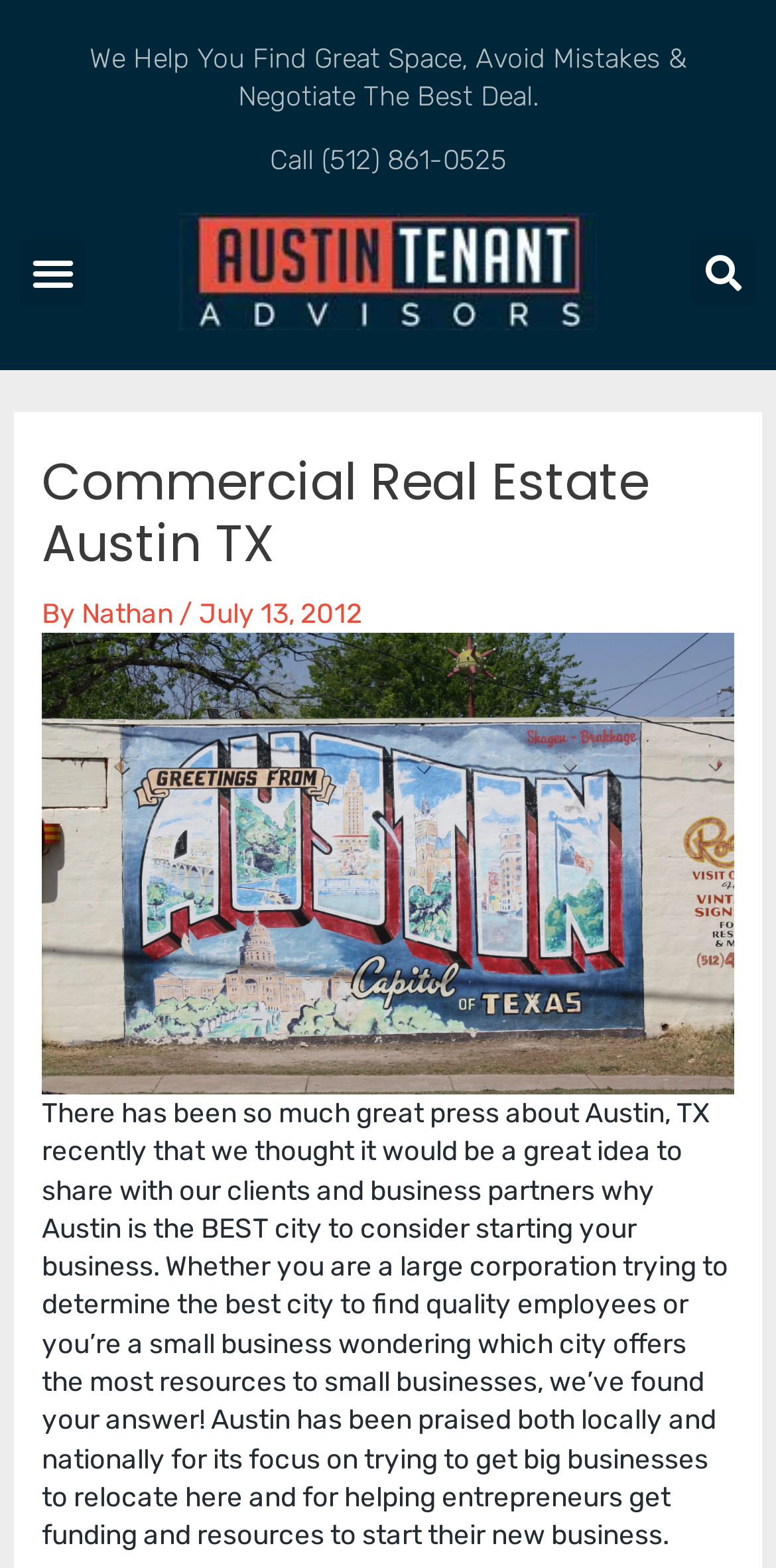Answer the question with a single word or phrase: 
What is the name of the office space rental agency?

Austin Tenant Advisors